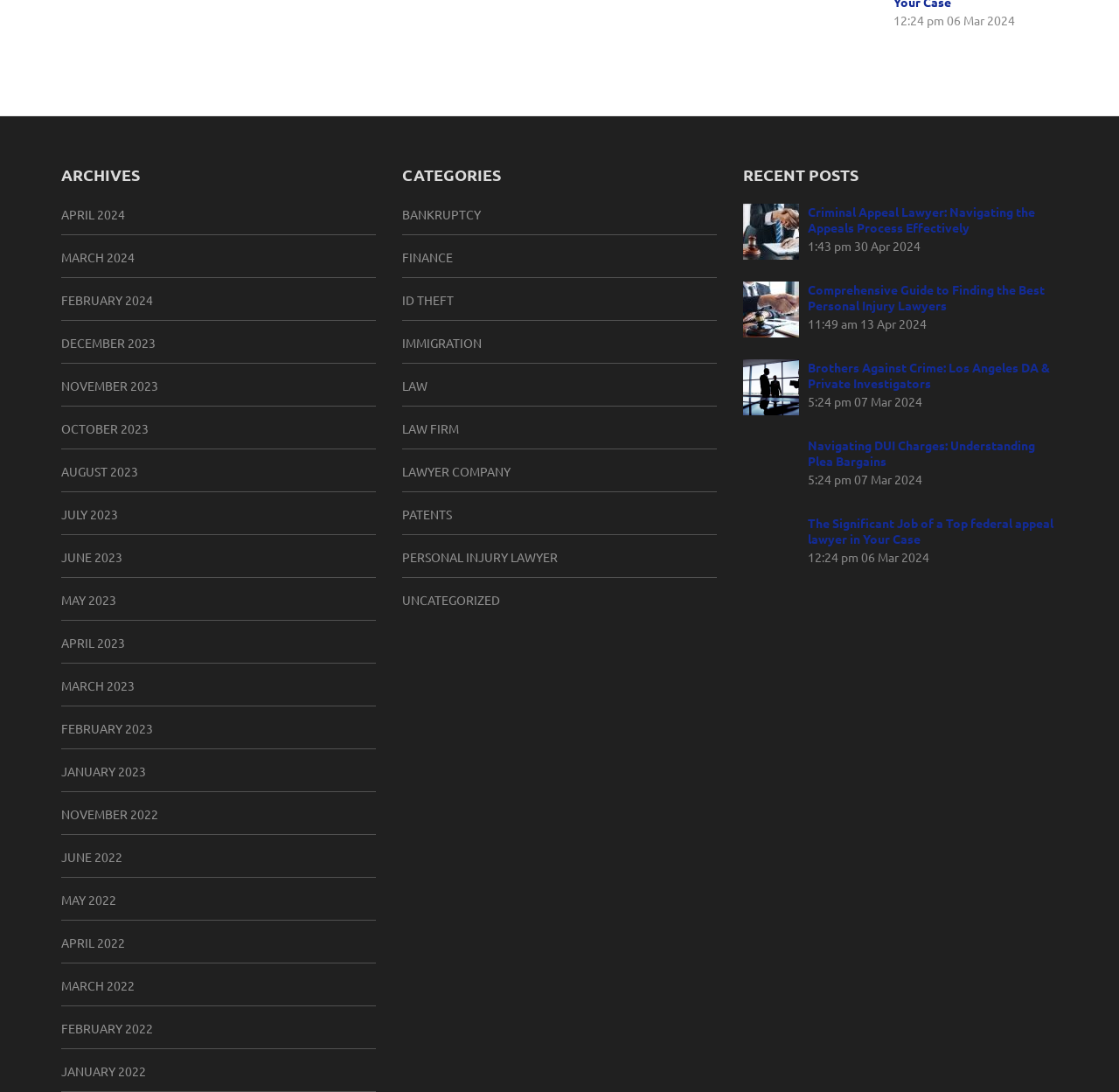Can you specify the bounding box coordinates for the region that should be clicked to fulfill this instruction: "Read Comprehensive Guide to Finding the Best Personal Injury Lawyers".

[0.722, 0.258, 0.945, 0.287]